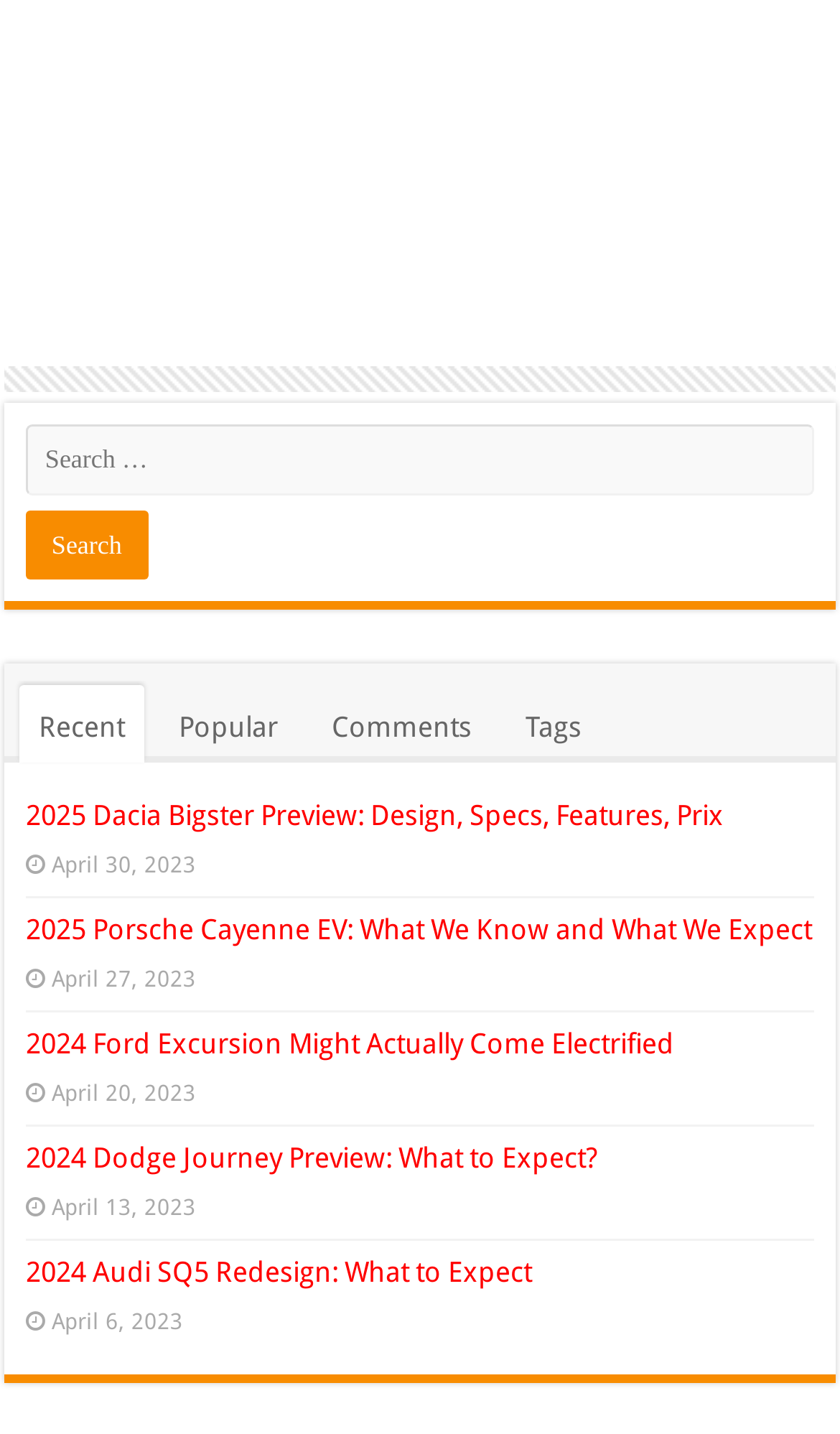How many navigation links are at the top of the page?
Based on the screenshot, provide your answer in one word or phrase.

4